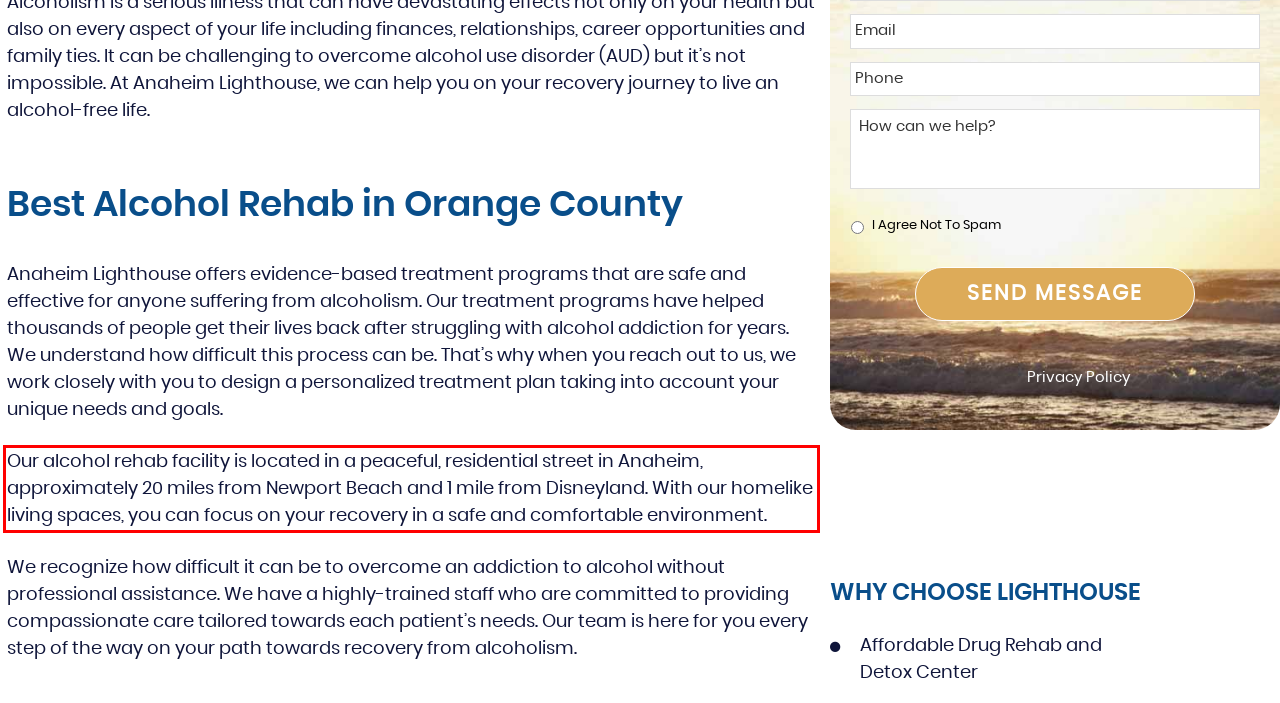Analyze the red bounding box in the provided webpage screenshot and generate the text content contained within.

Our alcohol rehab facility is located in a peaceful, residential street in Anaheim, approximately 20 miles from Newport Beach and 1 mile from Disneyland. With our homelike living spaces, you can focus on your recovery in a safe and comfortable environment.